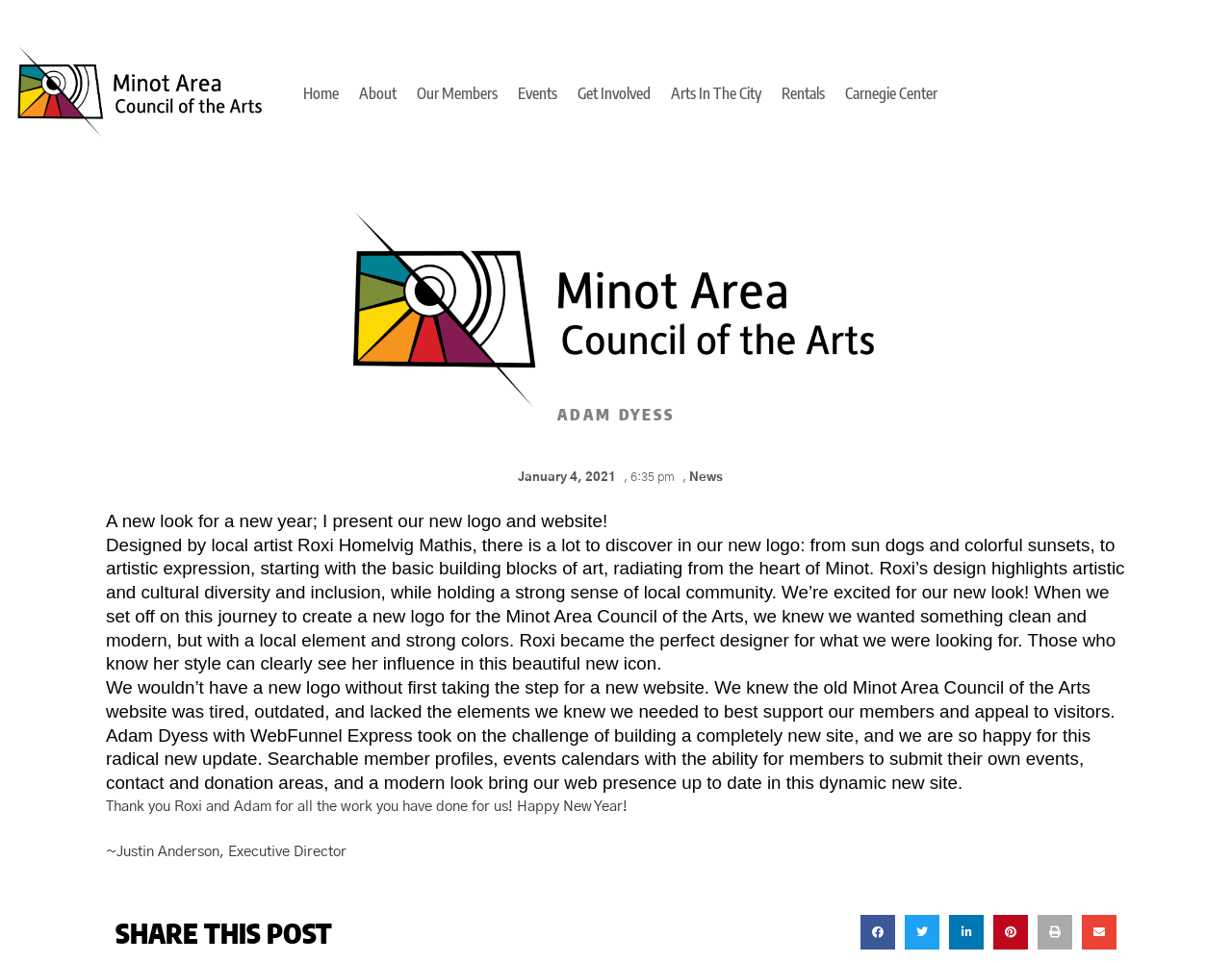Who is the Executive Director of Minot Area Council of the Arts?
Look at the webpage screenshot and answer the question with a detailed explanation.

The answer can be found by reading the text at the end of the page that starts with 'Thank you Roxi and Adam for all the work you have done for us!' and ends with '~Justin Anderson, Executive Director'.